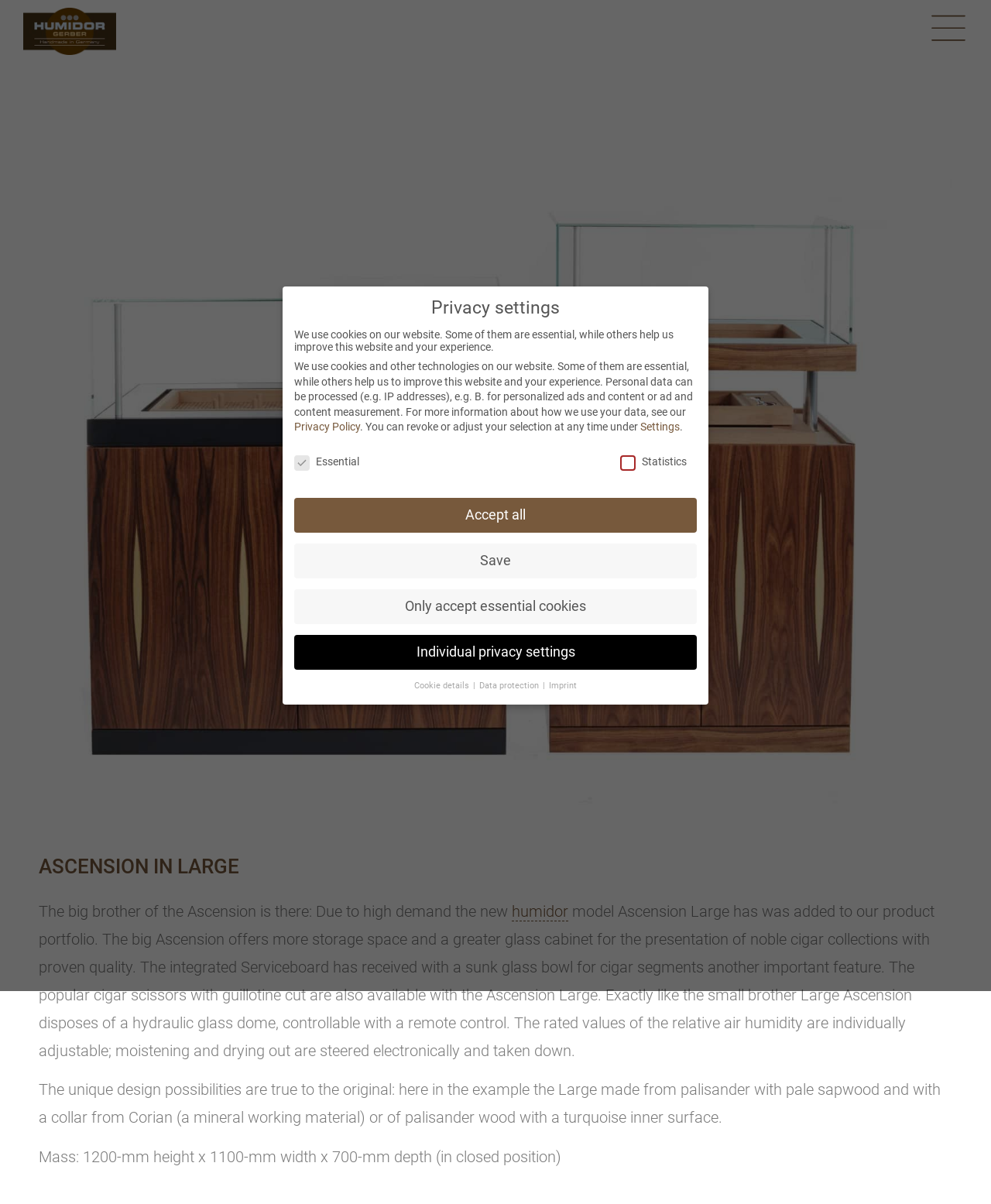Find the bounding box coordinates of the clickable area that will achieve the following instruction: "Read more about the humidor model".

[0.516, 0.749, 0.573, 0.765]